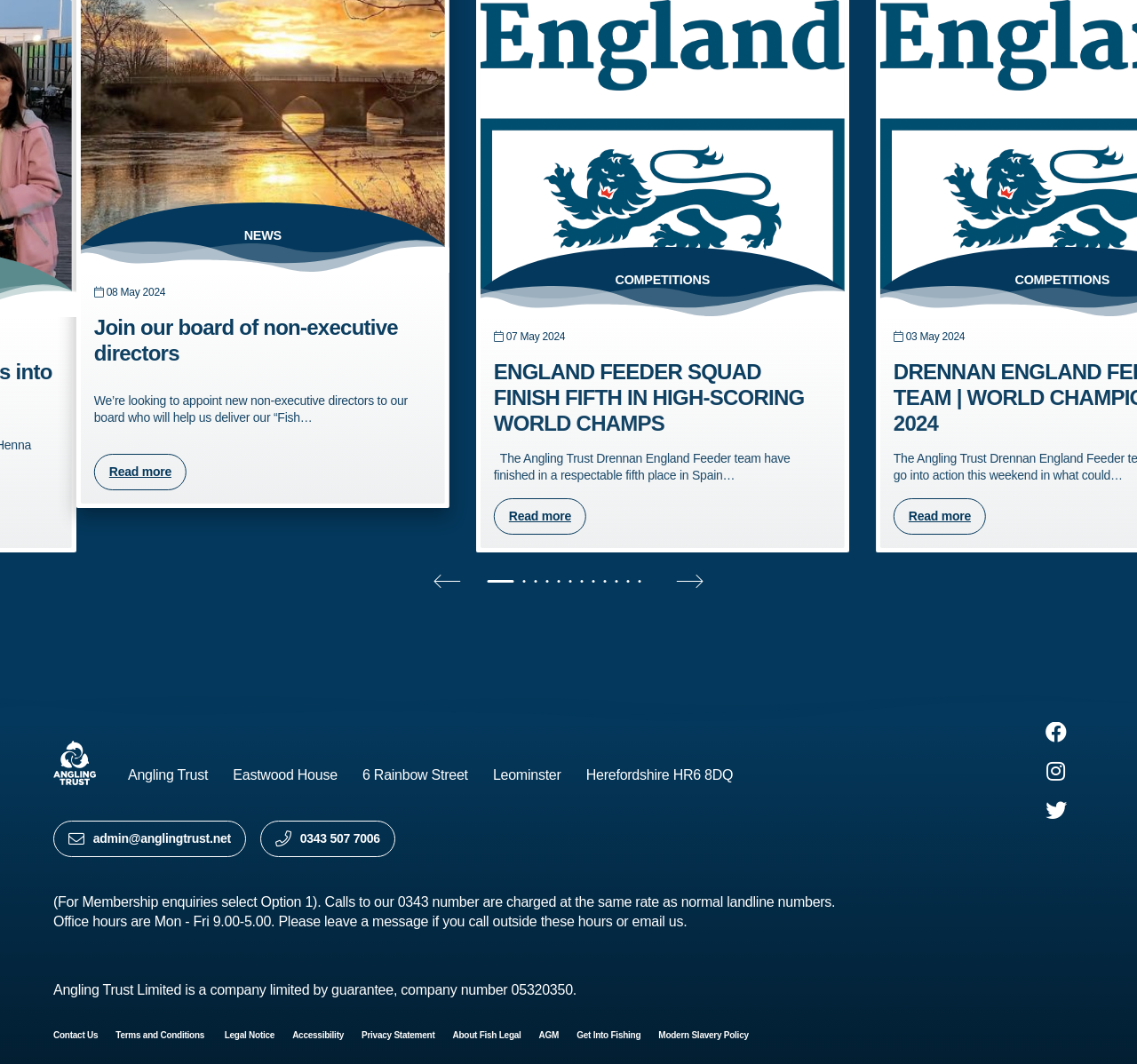Can you find the bounding box coordinates of the area I should click to execute the following instruction: "Get Into Fishing"?

[0.507, 0.968, 0.564, 0.977]